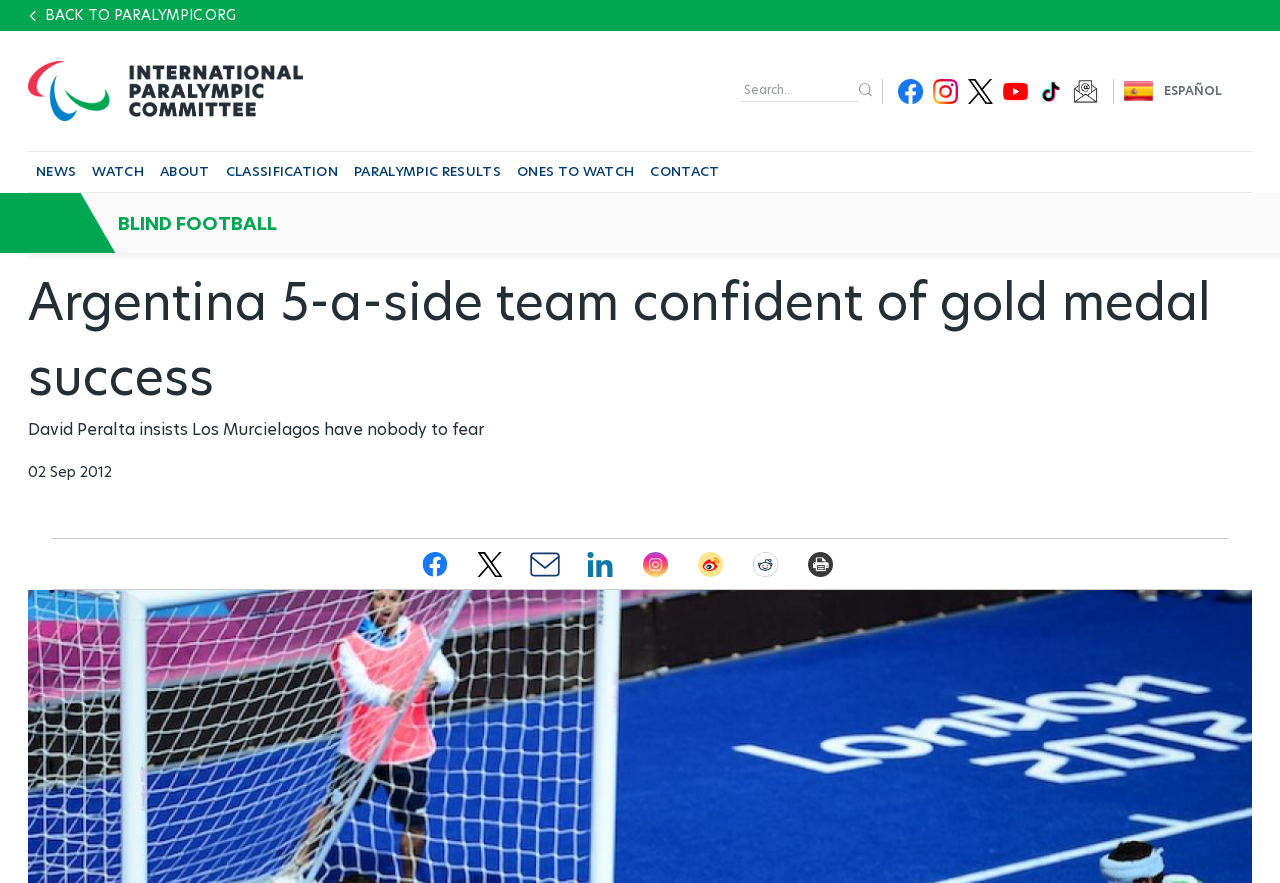What is the name of the person mentioned in the article?
We need a detailed and meticulous answer to the question.

I found the answer by reading the article's content, specifically the sentence 'David Peralta insists Los Murcielagos have nobody to fear'.